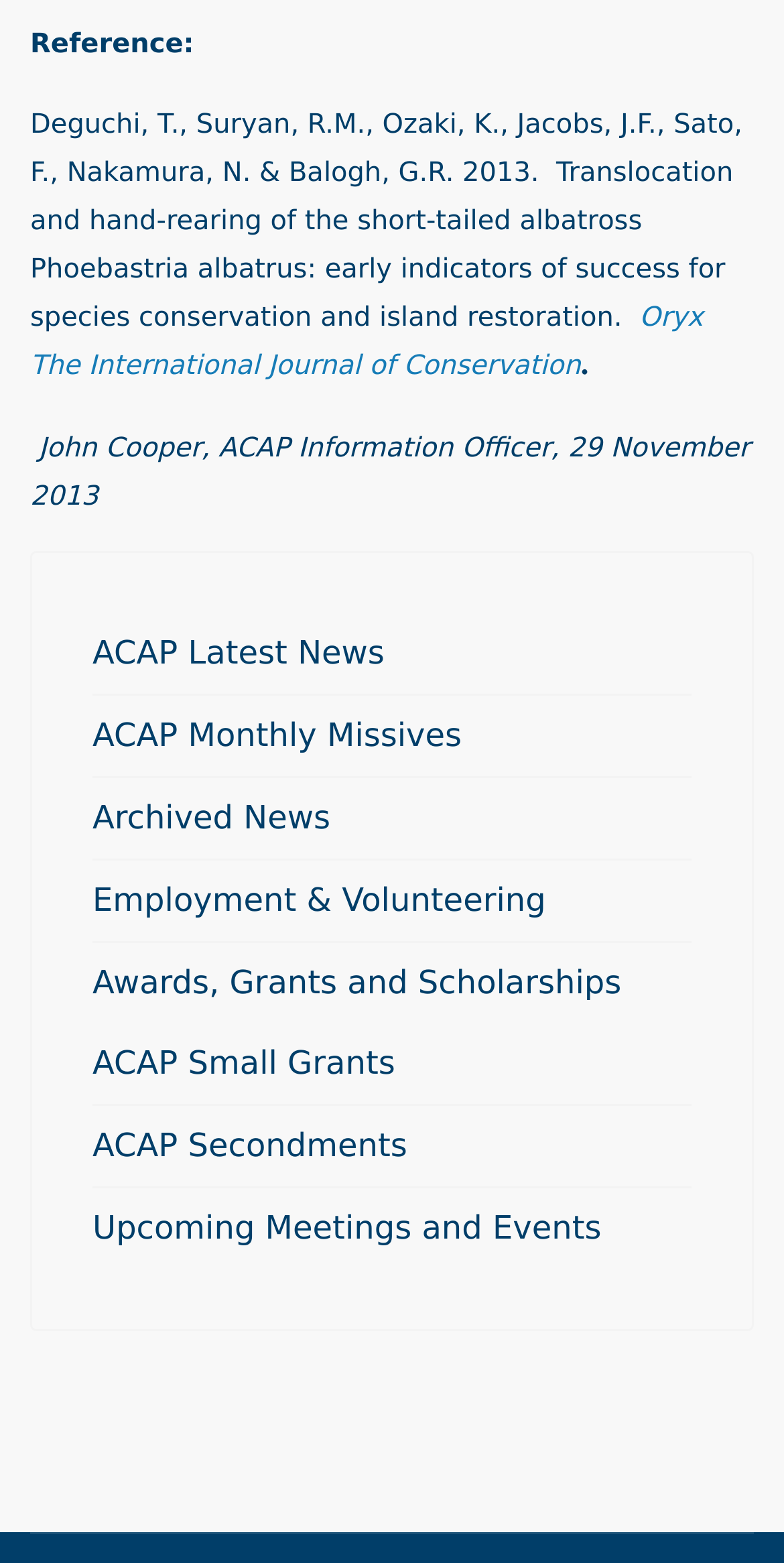Please locate the bounding box coordinates of the element that should be clicked to complete the given instruction: "Explore Employment & Volunteering opportunities".

[0.118, 0.55, 0.882, 0.602]